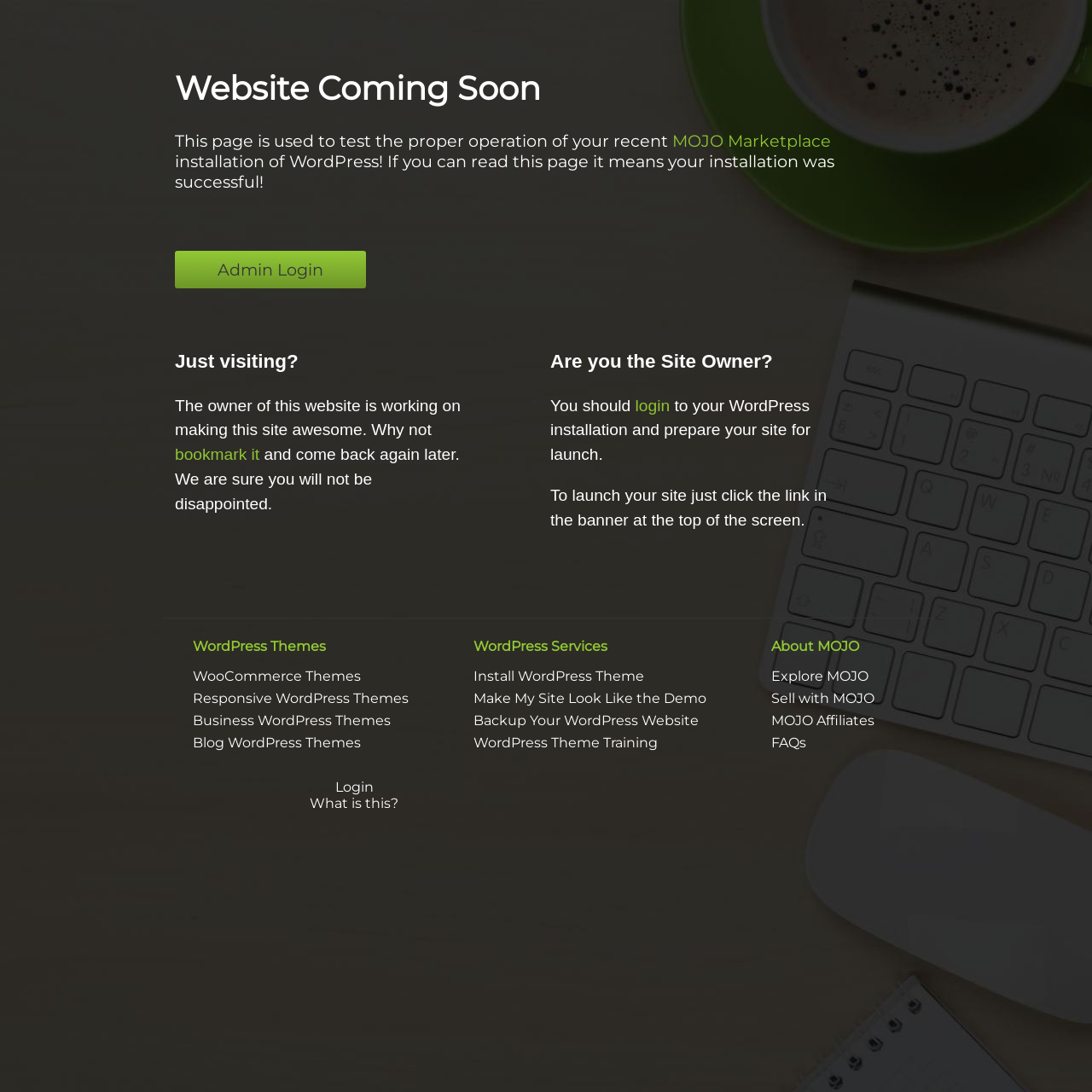Please identify the bounding box coordinates of the element I need to click to follow this instruction: "Visit MOJO Marketplace".

[0.616, 0.119, 0.761, 0.138]